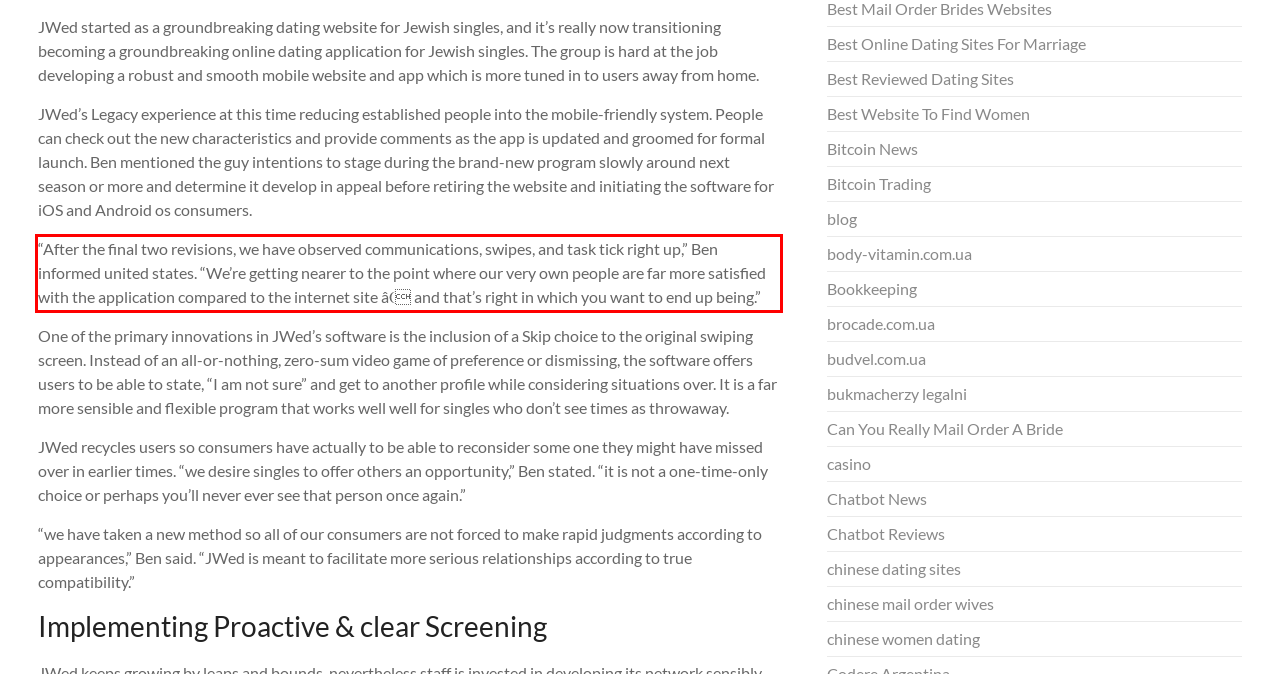Identify the text inside the red bounding box on the provided webpage screenshot by performing OCR.

“After the final two revisions, we have observed communications, swipes, and task tick right up,” Ben informed united states. “We’re getting nearer to the point where our very own people are far more satisfied with the application compared to the internet site â and that’s right in which you want to end up being.”